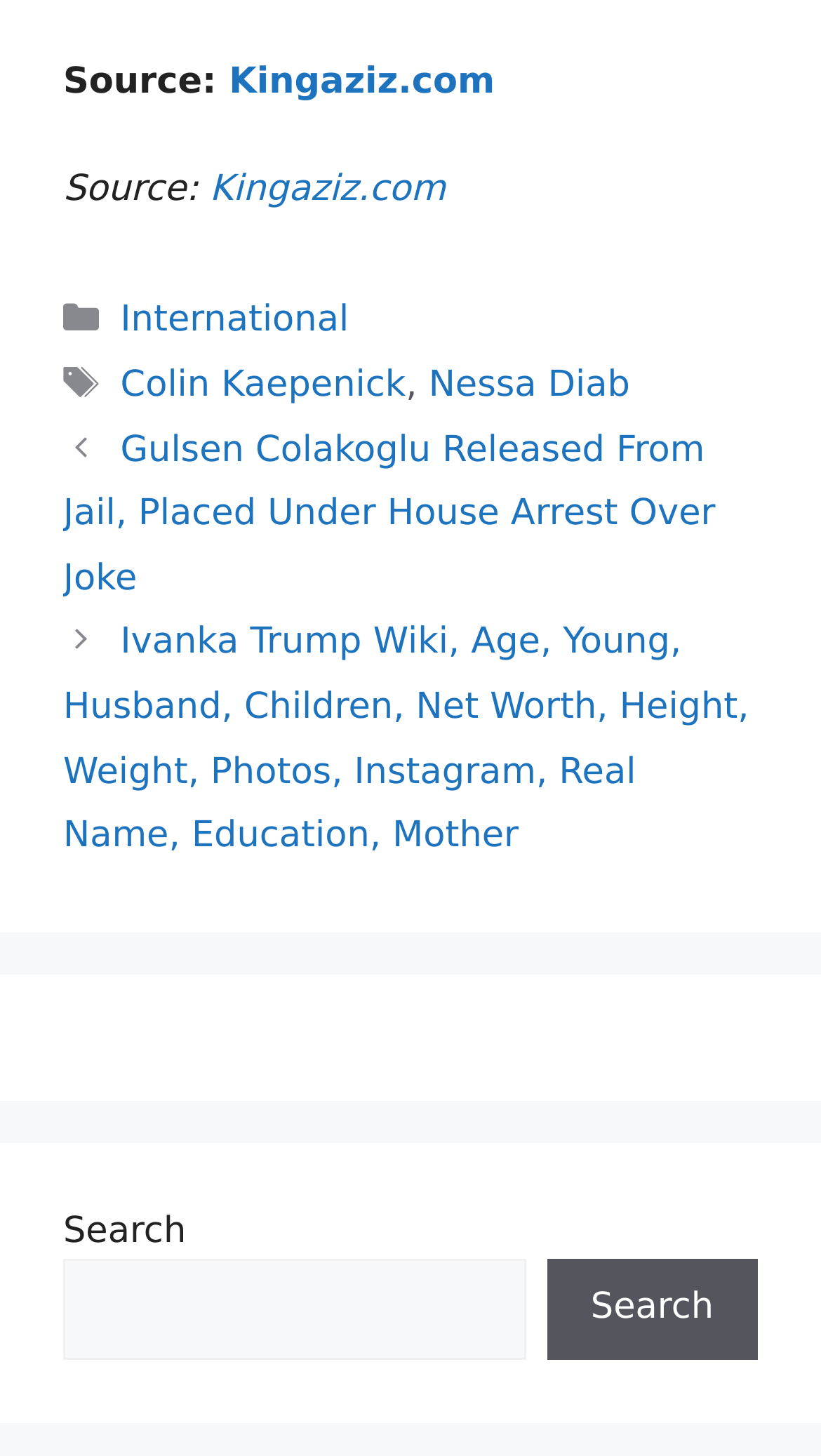Could you determine the bounding box coordinates of the clickable element to complete the instruction: "Get technical support"? Provide the coordinates as four float numbers between 0 and 1, i.e., [left, top, right, bottom].

None